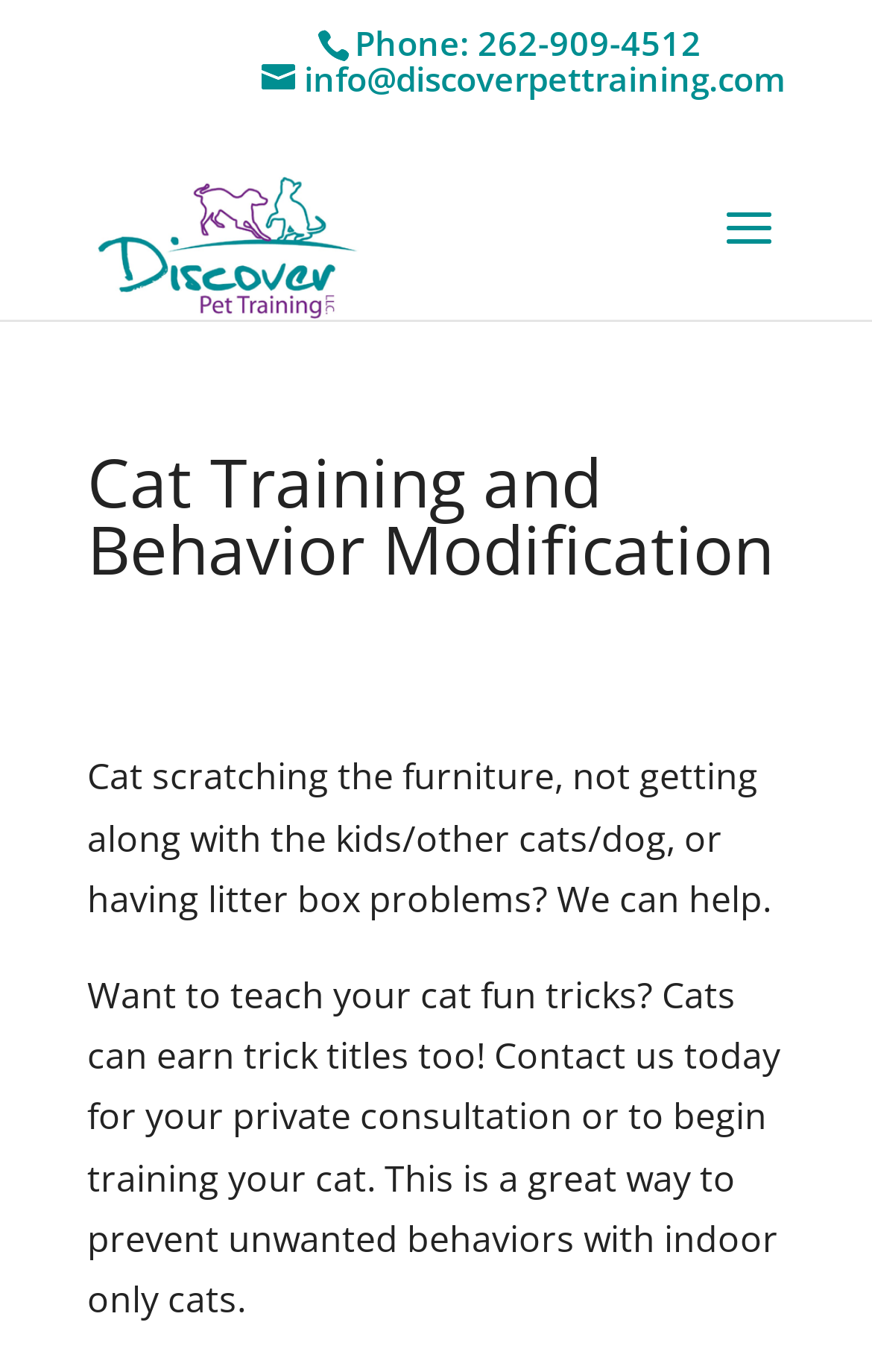What is the problem with the cat mentioned on the webpage?
Answer the question with a thorough and detailed explanation.

I found the problem with the cat by reading the StaticText element with the text 'Cat scratching the furniture, not getting along with the kids/other cats/dog, or having litter box problems?' at coordinates [0.1, 0.548, 0.885, 0.673].